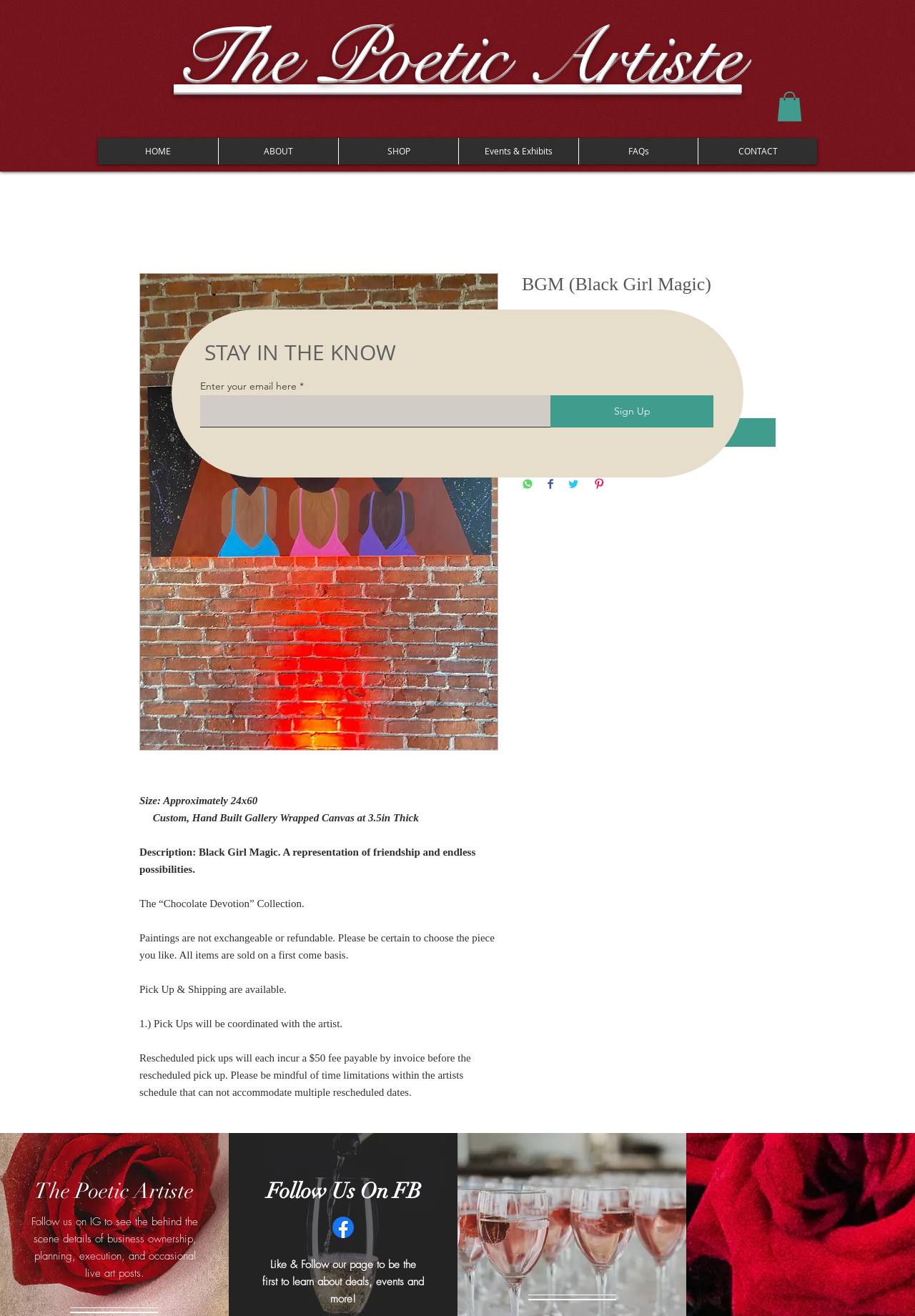Find and generate the main title of the webpage.

BGM (Black Girl Magic)